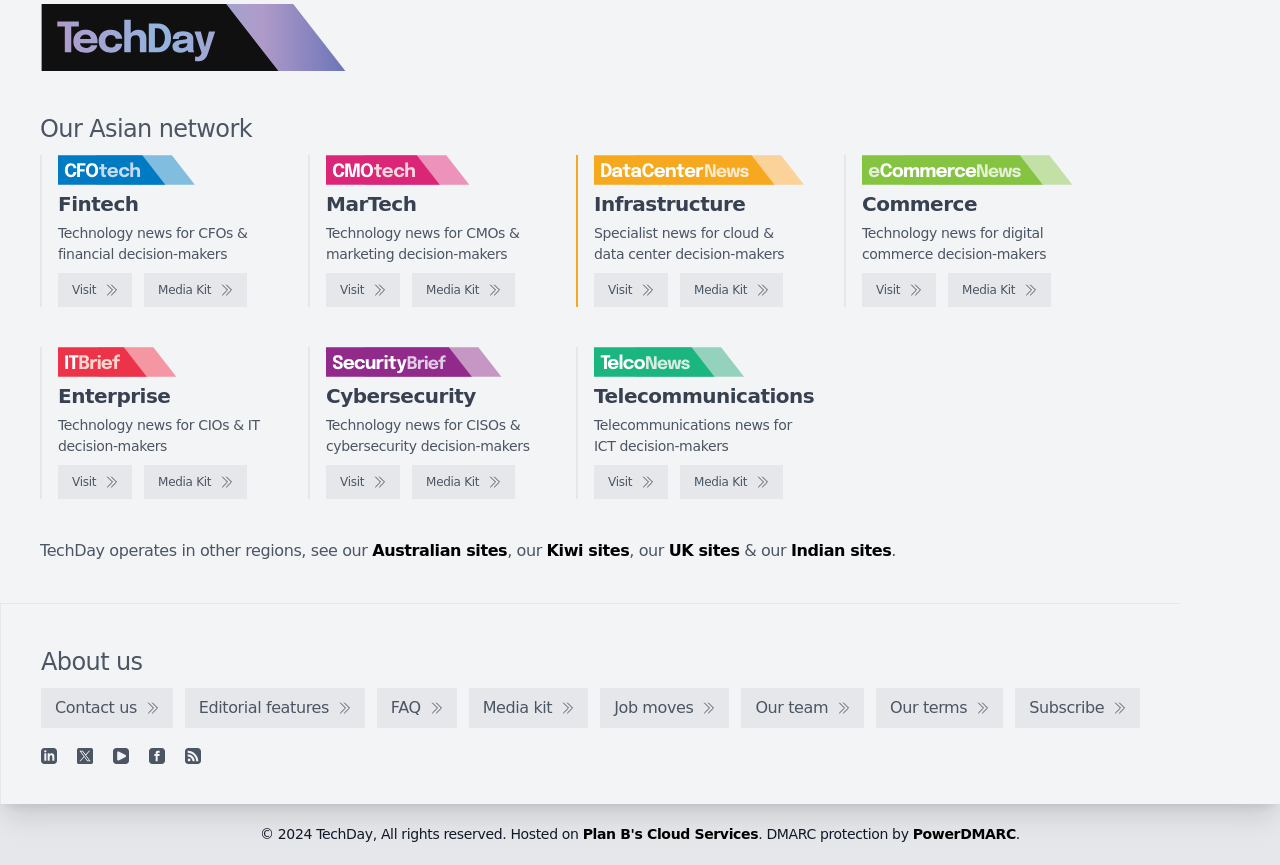Locate the bounding box coordinates of the element that should be clicked to fulfill the instruction: "Visit CFOtech".

[0.045, 0.316, 0.103, 0.355]